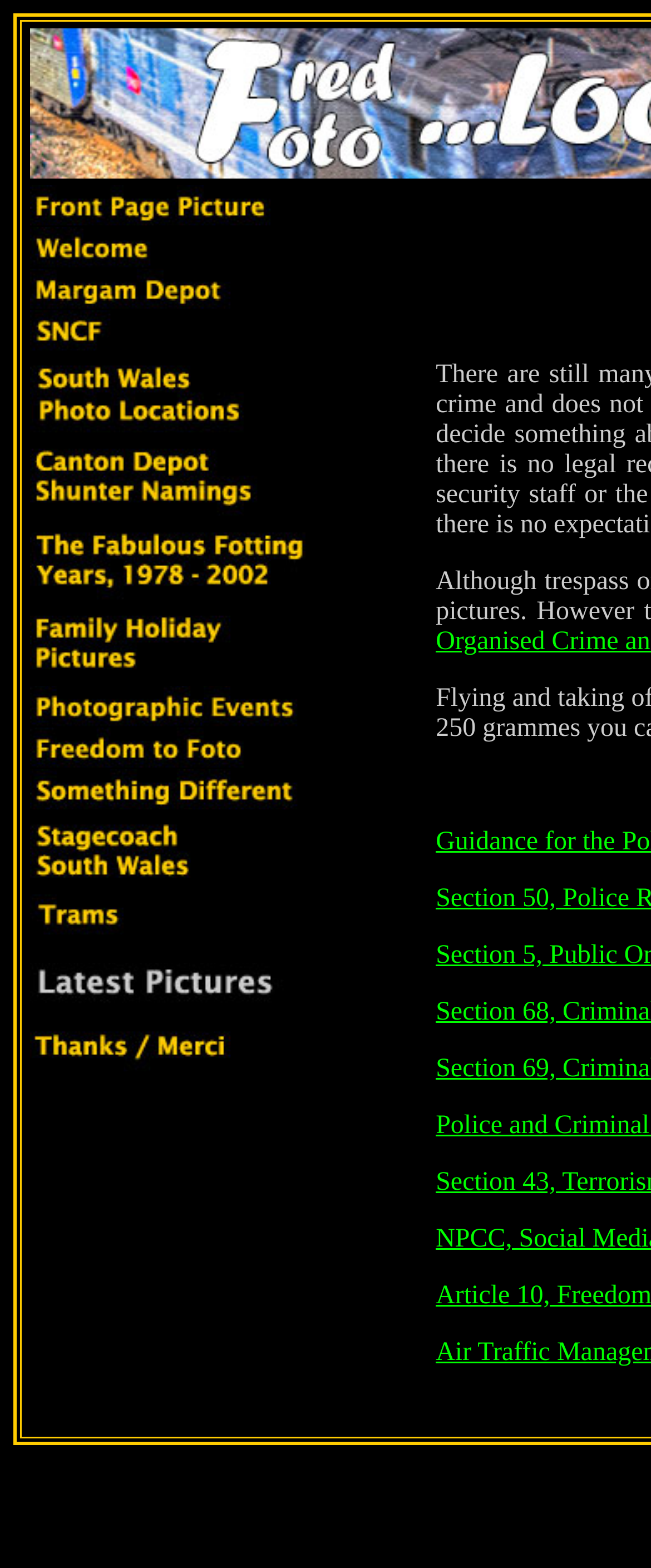Explain the webpage's design and content in an elaborate manner.

The webpage "Freedom to Photograph" features a layout with a prominent table cell that occupies a significant portion of the page, roughly from the top-left to the bottom-right. Within this table cell, there are multiple links arranged vertically, each accompanied by an image. 

There are 12 links in total, each positioned below the previous one, with a small gap in between. The images associated with these links are relatively small and placed to the left of the links. The links and their corresponding images are aligned to the left side of the table cell.

At the bottom of the table cell, there is a single static text element containing a non-breaking space character, positioned to the right of the last link.